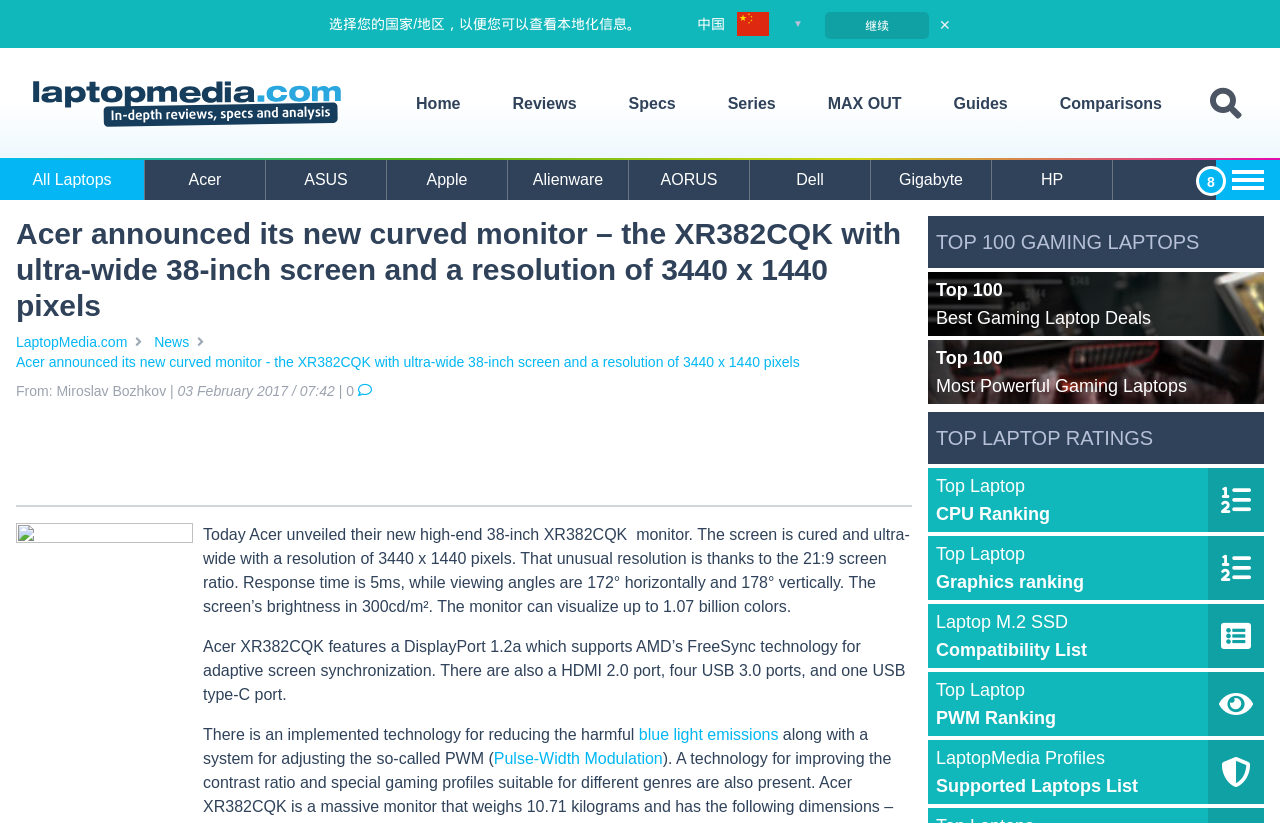Identify the bounding box coordinates of the clickable section necessary to follow the following instruction: "Select the 'USA ($)' option". The coordinates should be presented as four float numbers from 0 to 1, i.e., [left, top, right, bottom].

[0.892, 0.018, 0.936, 0.039]